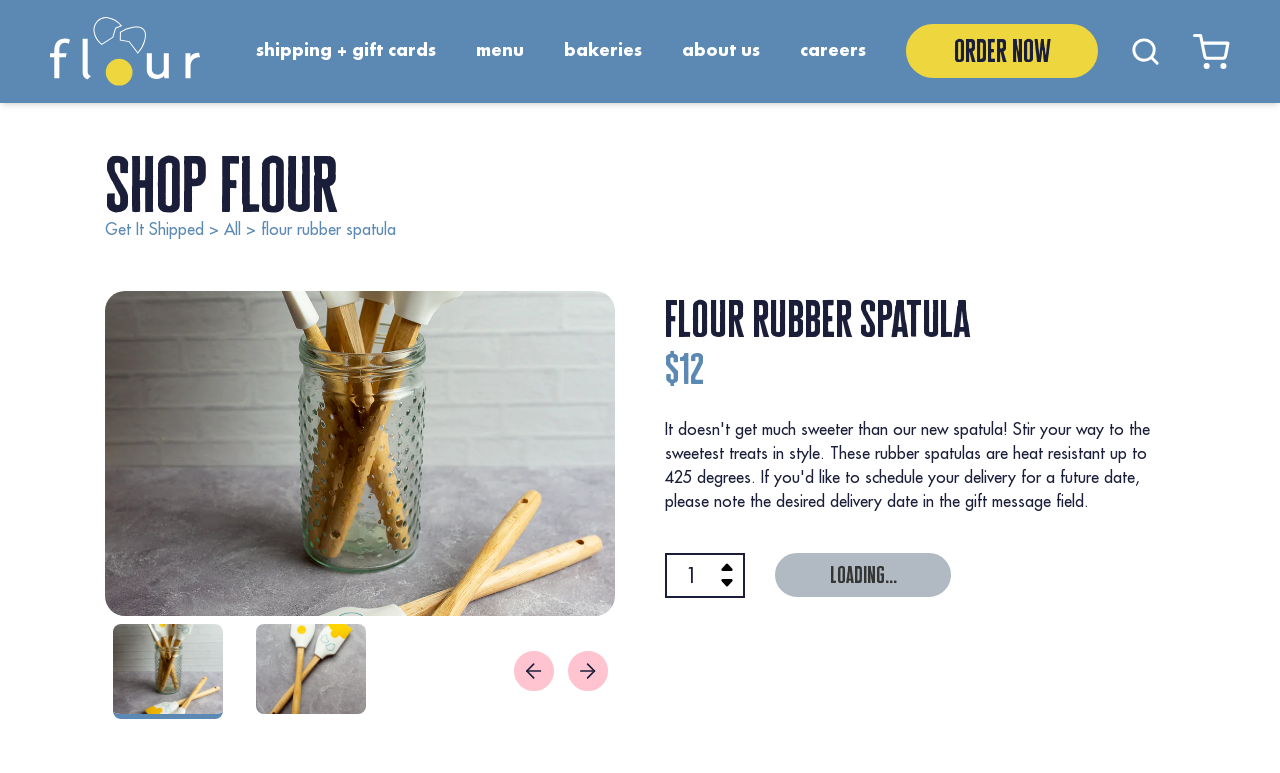What is the purpose of the 'Get It Shipped' link?
Using the image as a reference, give a one-word or short phrase answer.

To get the product shipped